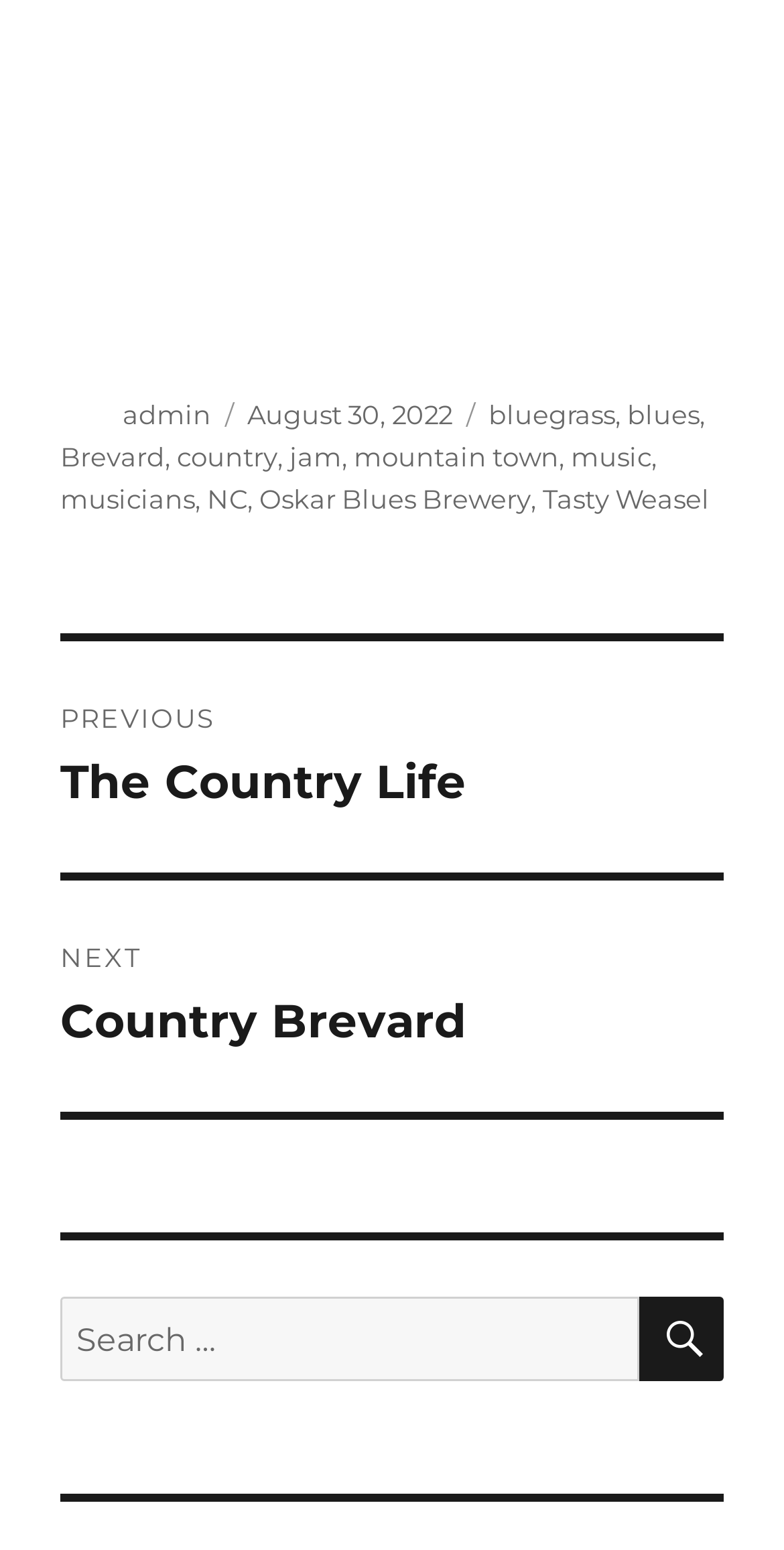Could you specify the bounding box coordinates for the clickable section to complete the following instruction: "Read post tagged with bluegrass"?

[0.623, 0.256, 0.785, 0.277]